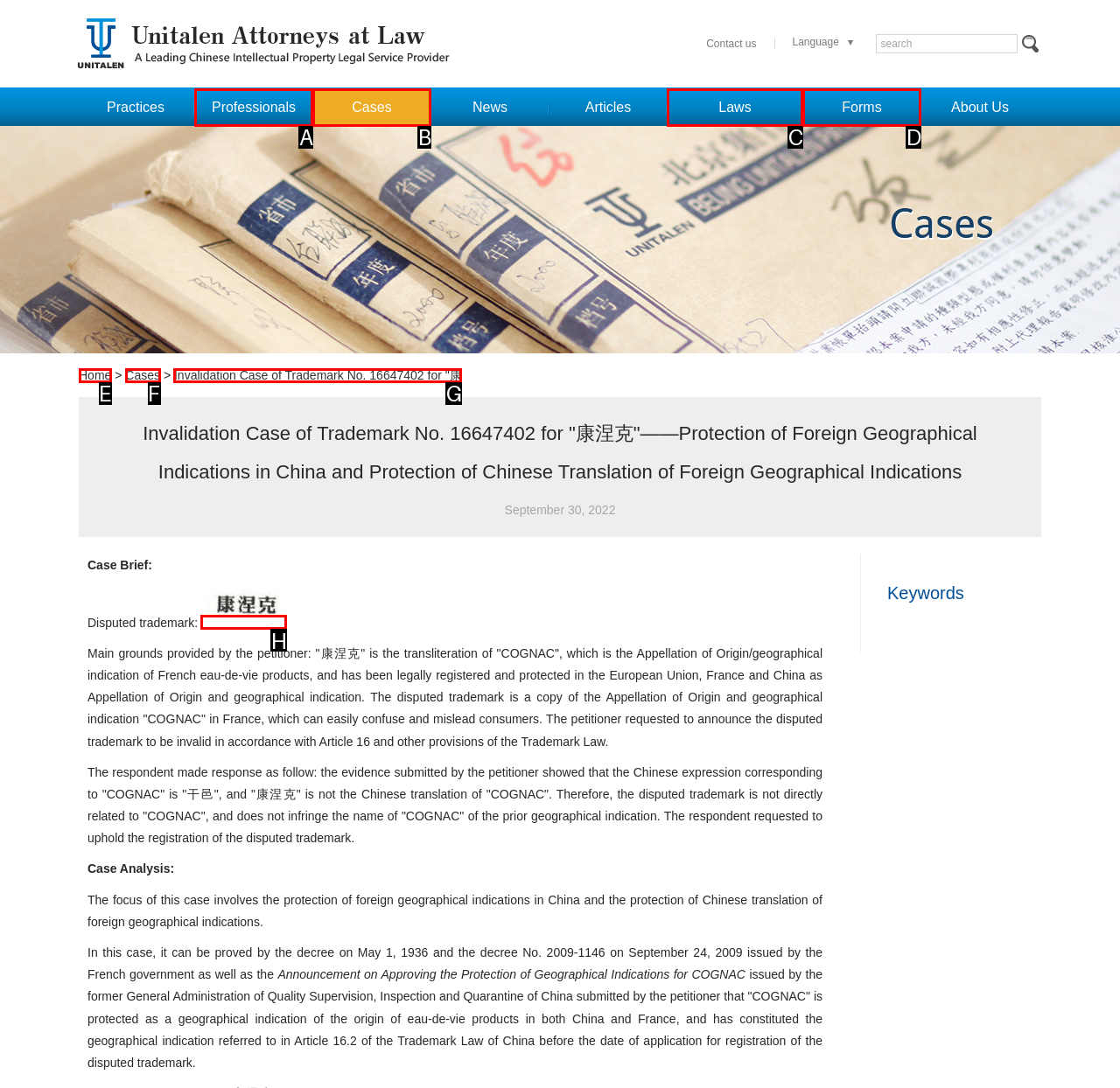Which HTML element among the options matches this description: parent_node: Disputed trademark:? Answer with the letter representing your choice.

H